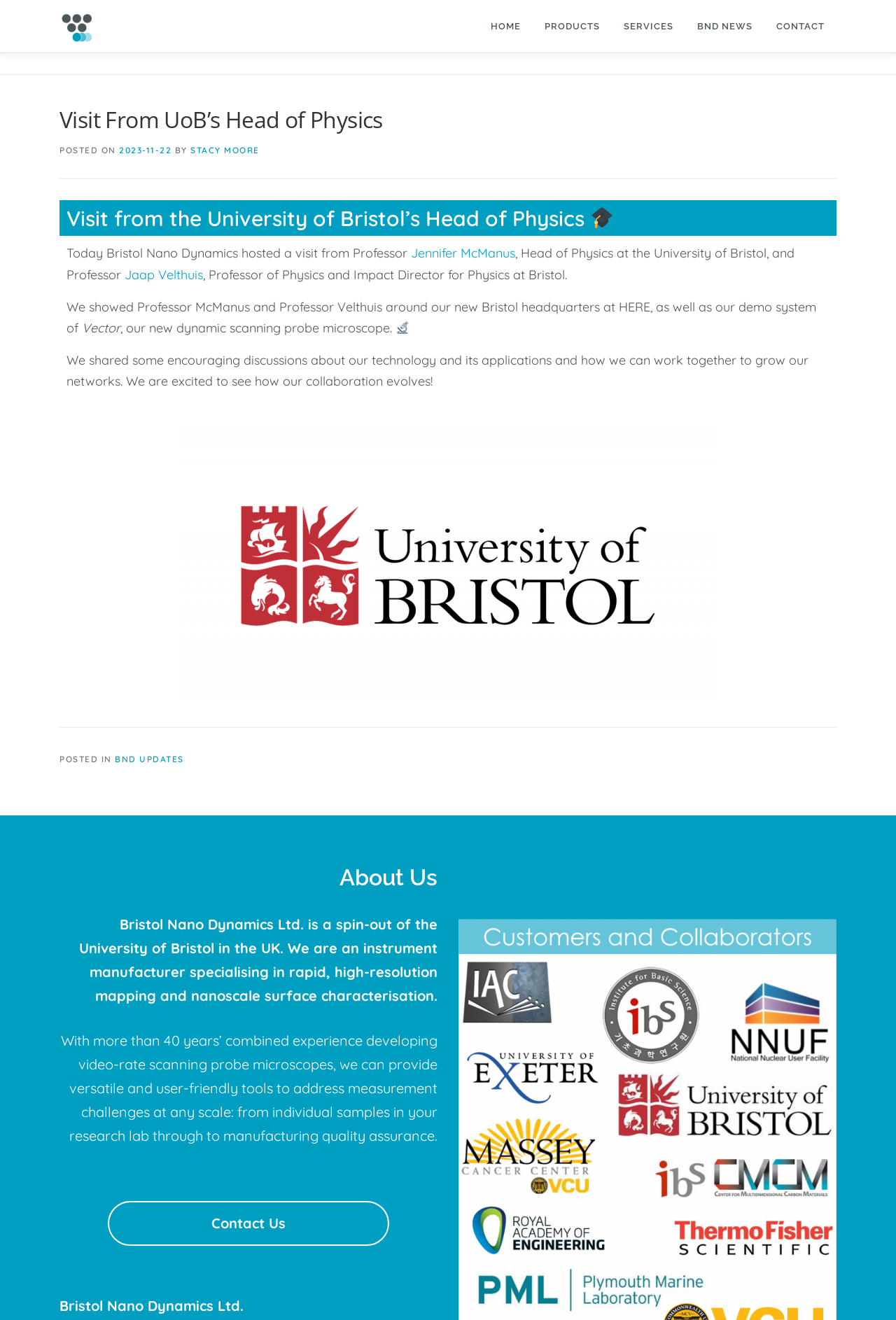What is the company name of the website?
Carefully analyze the image and provide a detailed answer to the question.

The company name can be found in the top-left corner of the webpage, where it is written as 'Bristol Nano Dynamics Ltd' with a link to the homepage.